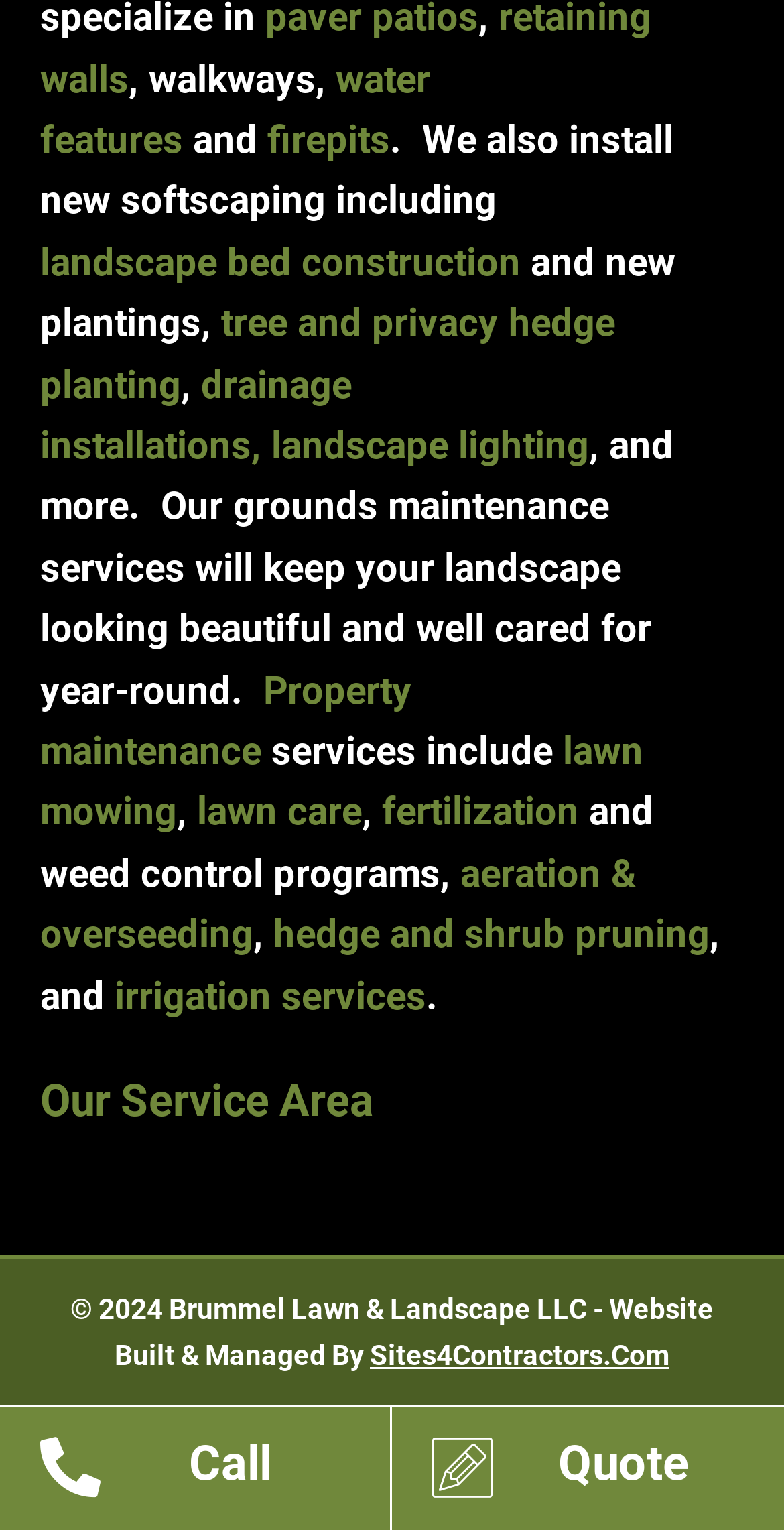Please analyze the image and provide a thorough answer to the question:
What services does Brummel Lawn & Landscape LLC offer?

Based on the webpage, Brummel Lawn & Landscape LLC offers various services including landscape installation, grounds maintenance, property maintenance, lawn care, fertilization, and more. These services are mentioned in the text on the webpage.